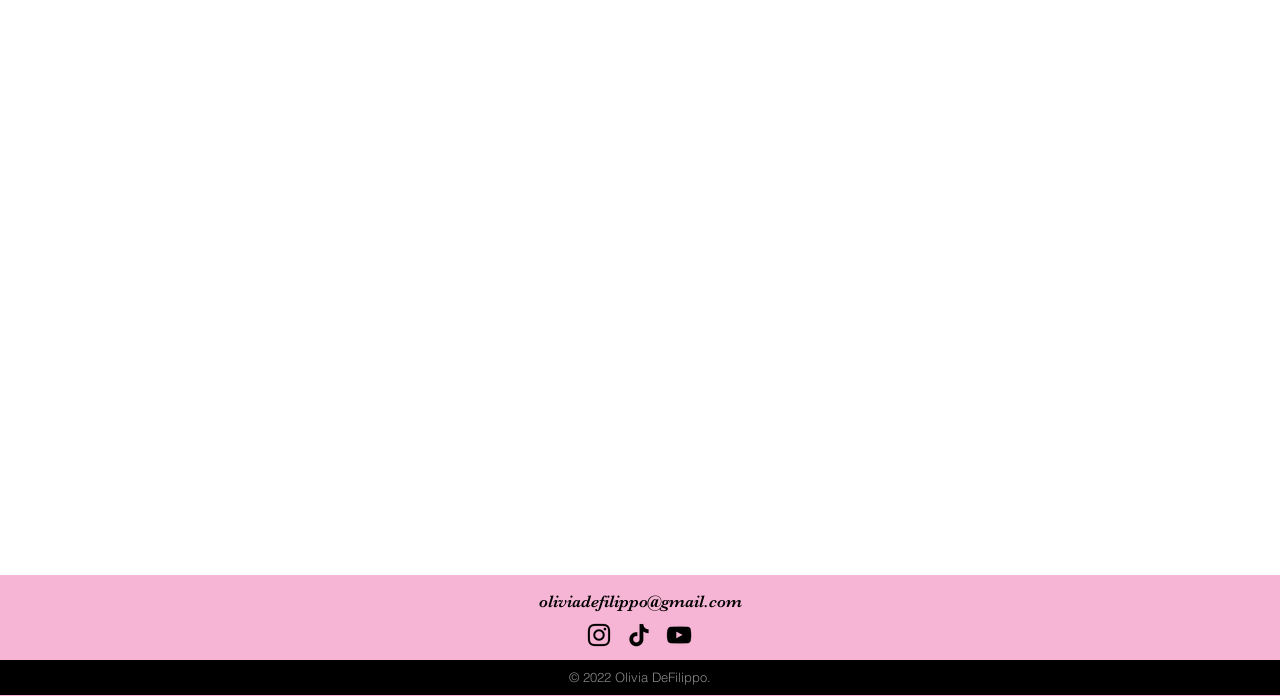Answer the question below in one word or phrase:
What is the name of the person associated with the webpage?

Olivia DeFilippo